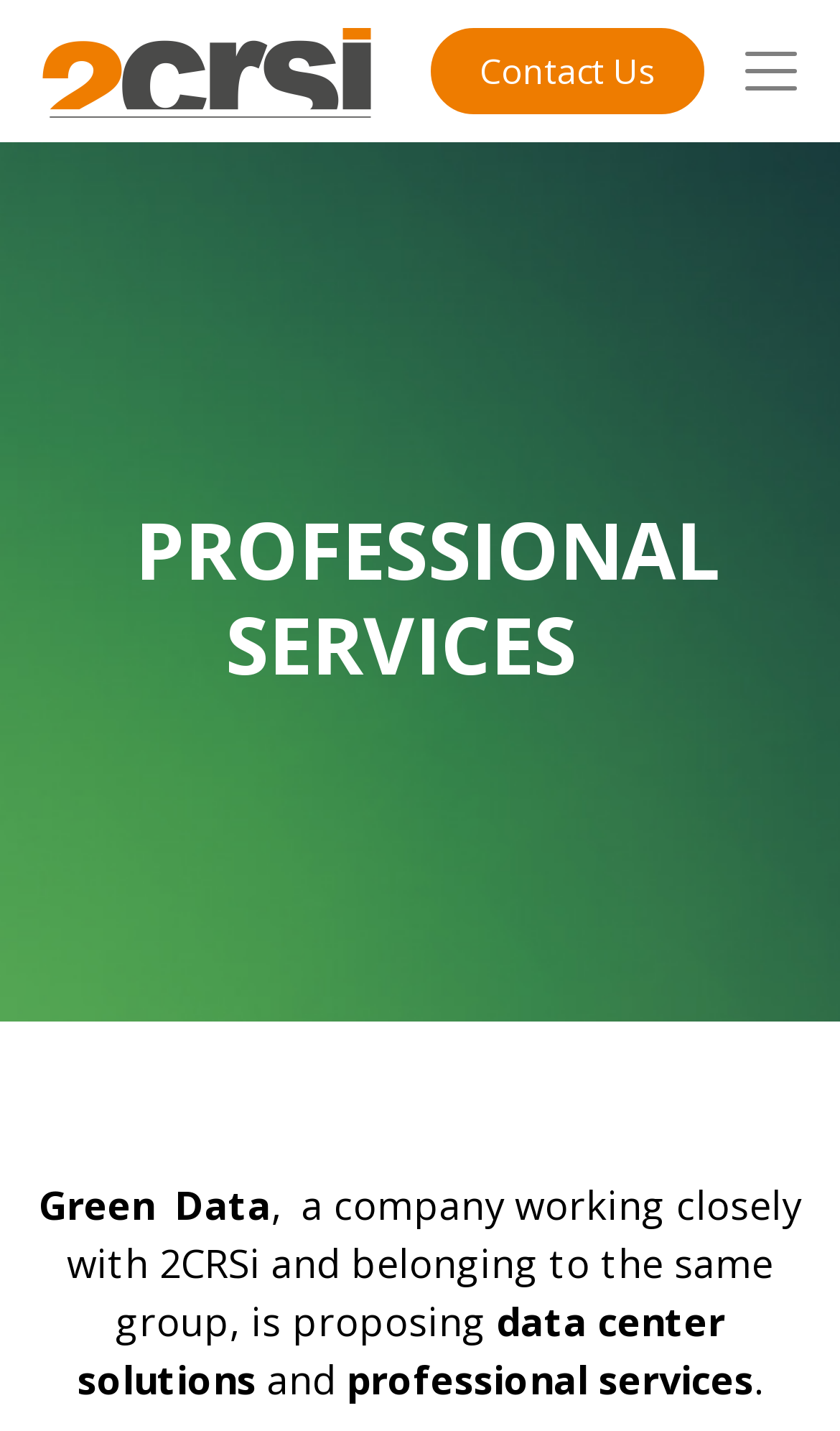Look at the image and write a detailed answer to the question: 
What color is mentioned on the webpage?

I looked at the text on the webpage and found a mention of the color 'Green', which is likely related to the company's branding or services.